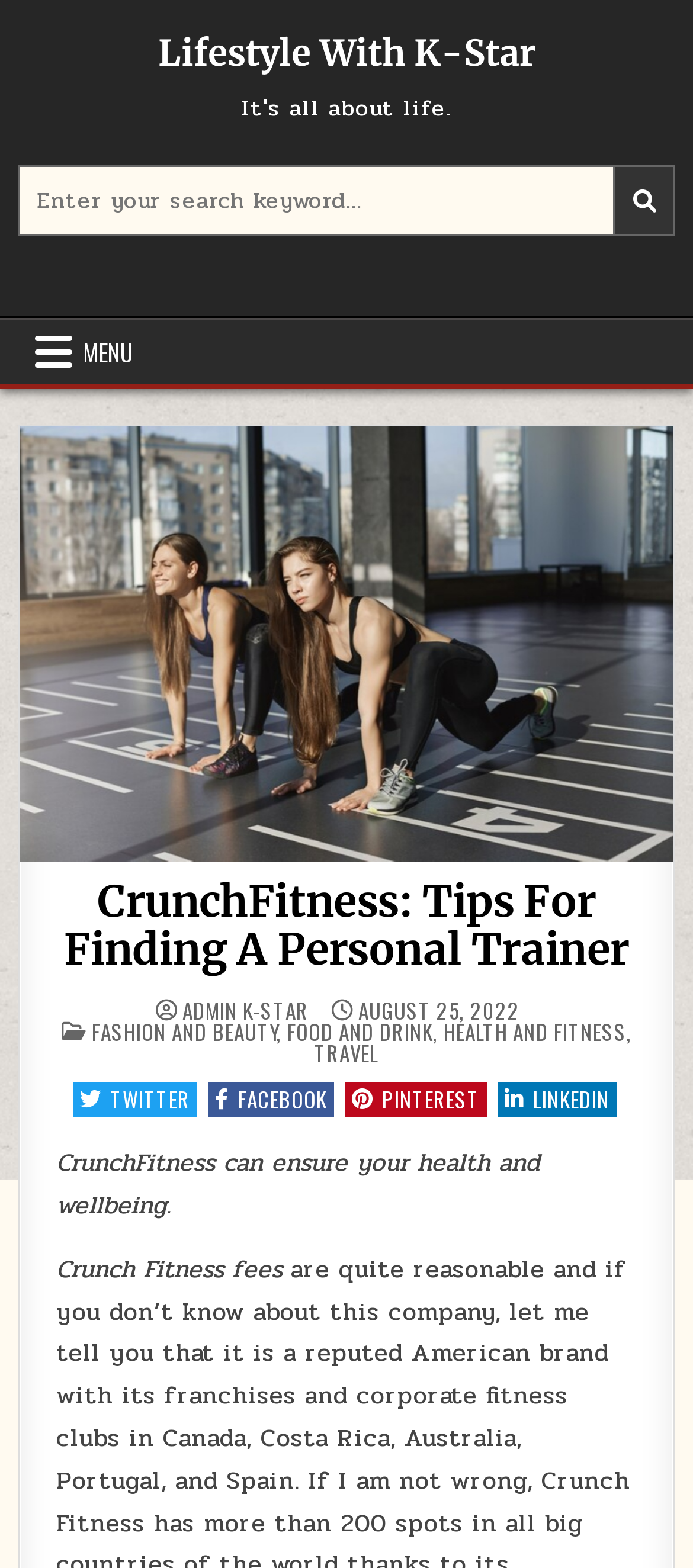Please locate the bounding box coordinates of the region I need to click to follow this instruction: "Follow CrunchFitness on TWITTER".

[0.105, 0.69, 0.285, 0.713]